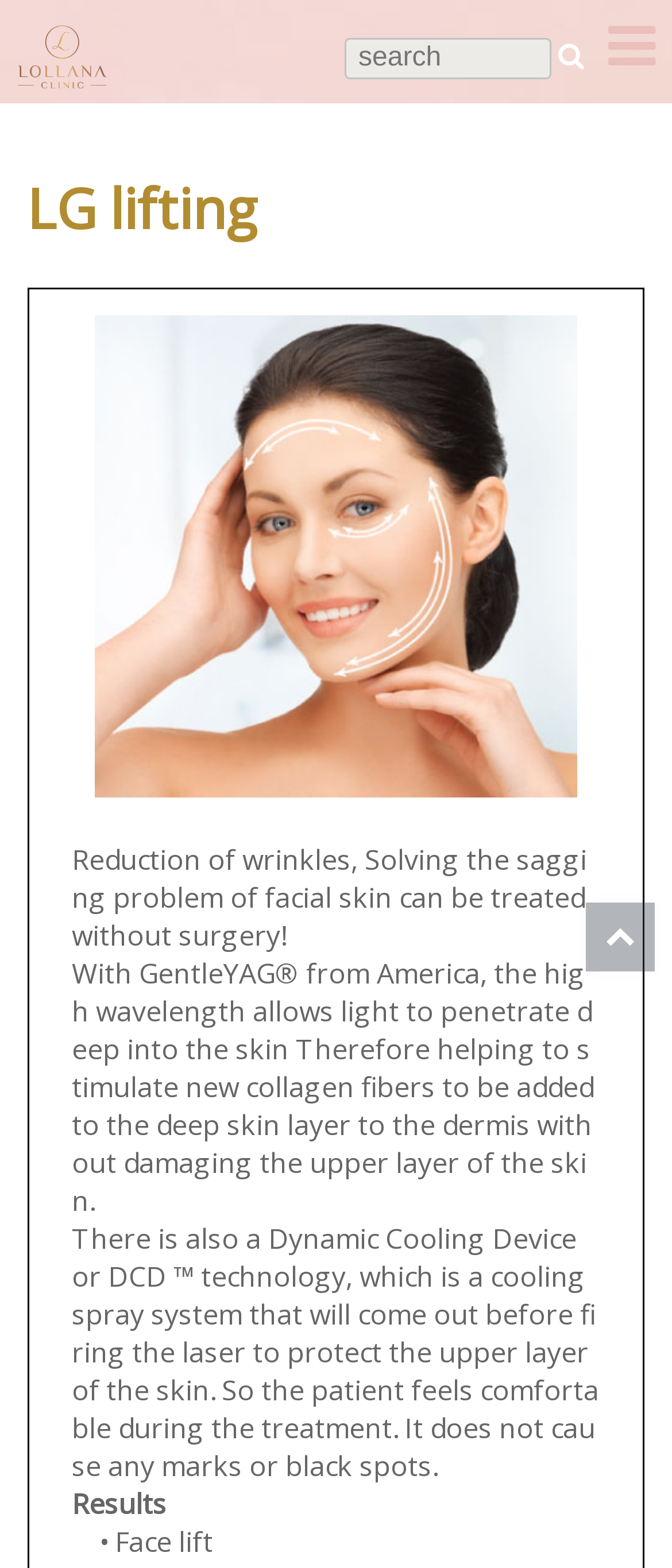Predict the bounding box coordinates of the UI element that matches this description: "name="q" placeholder="search"". The coordinates should be in the format [left, top, right, bottom] with each value between 0 and 1.

[0.513, 0.024, 0.821, 0.051]